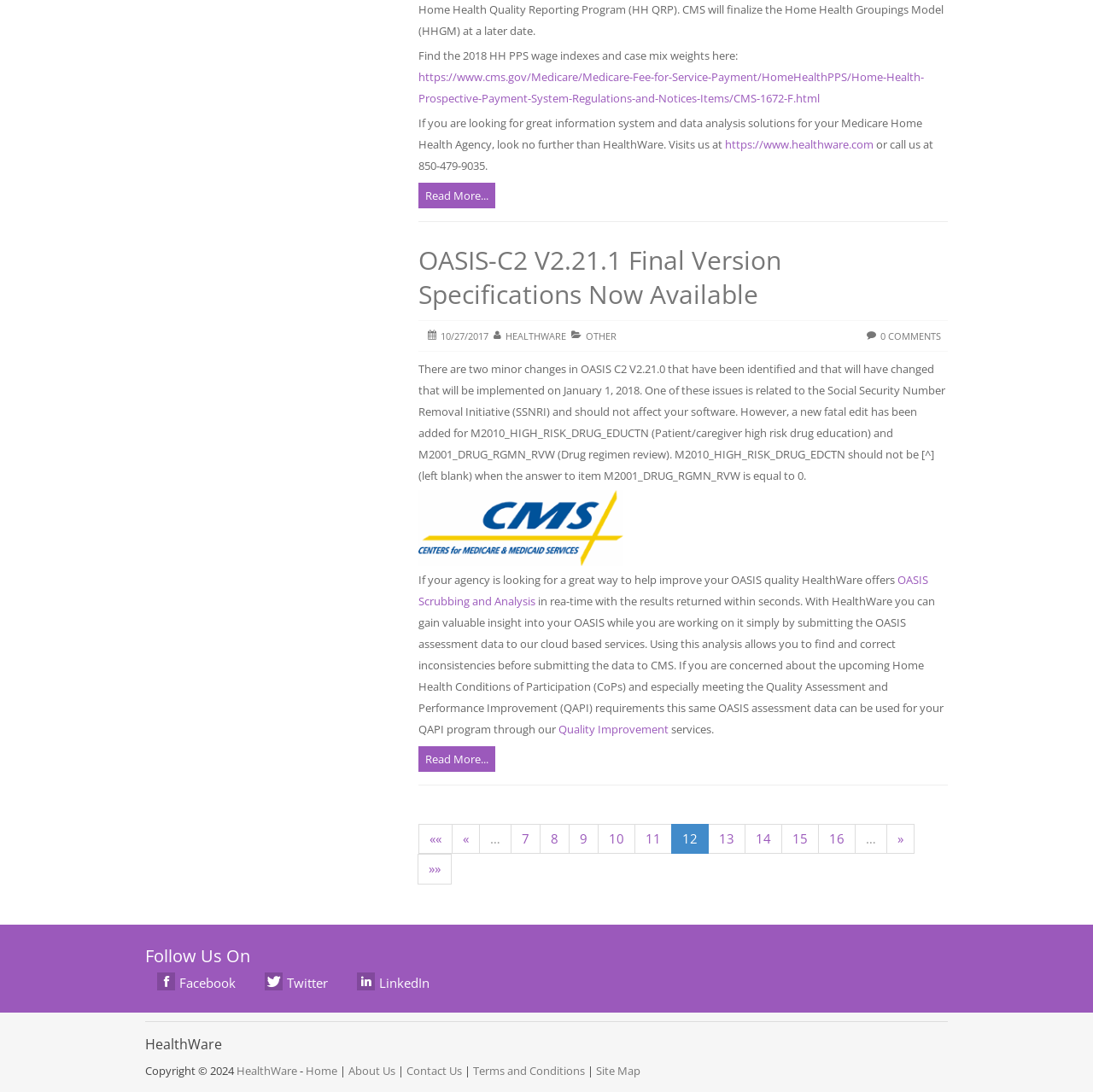Reply to the question with a single word or phrase:
What is the phone number to contact HealthWare?

850-479-9035